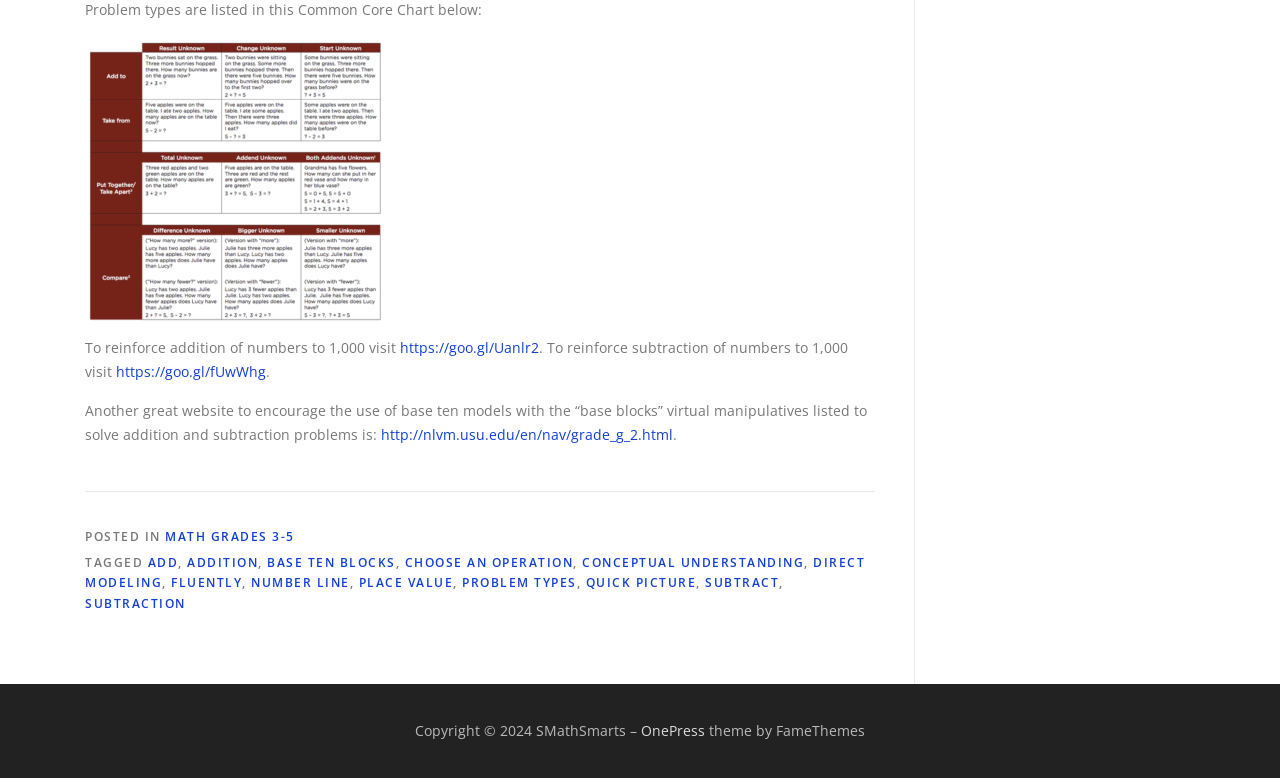Specify the bounding box coordinates (top-left x, top-left y, bottom-right x, bottom-right y) of the UI element in the screenshot that matches this description: fluently

[0.134, 0.738, 0.189, 0.76]